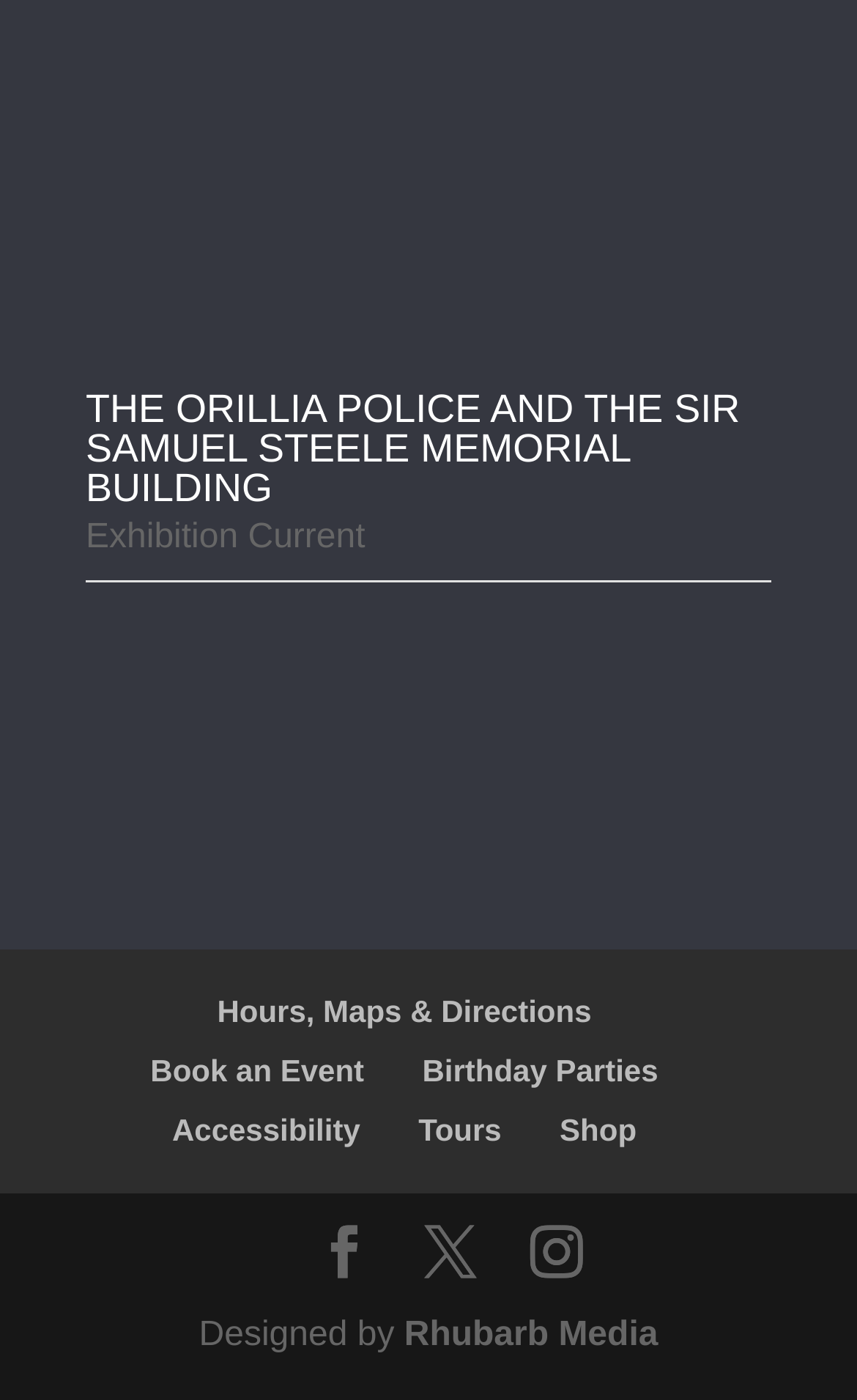Please identify the bounding box coordinates of the element that needs to be clicked to perform the following instruction: "Visit the exhibition current page".

[0.1, 0.37, 0.426, 0.396]